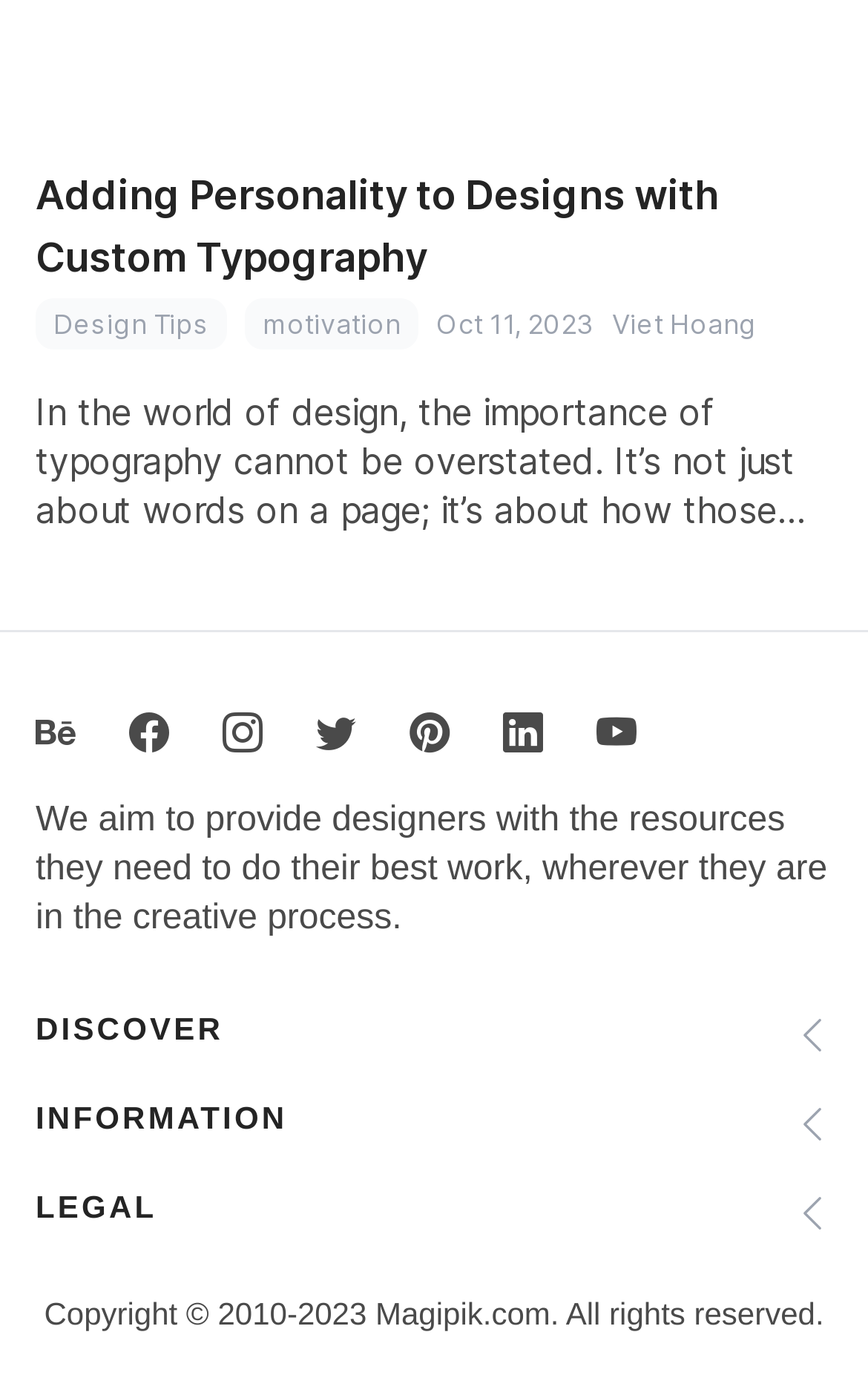Please determine the bounding box coordinates for the UI element described as: "Contact".

[0.041, 0.843, 0.182, 0.87]